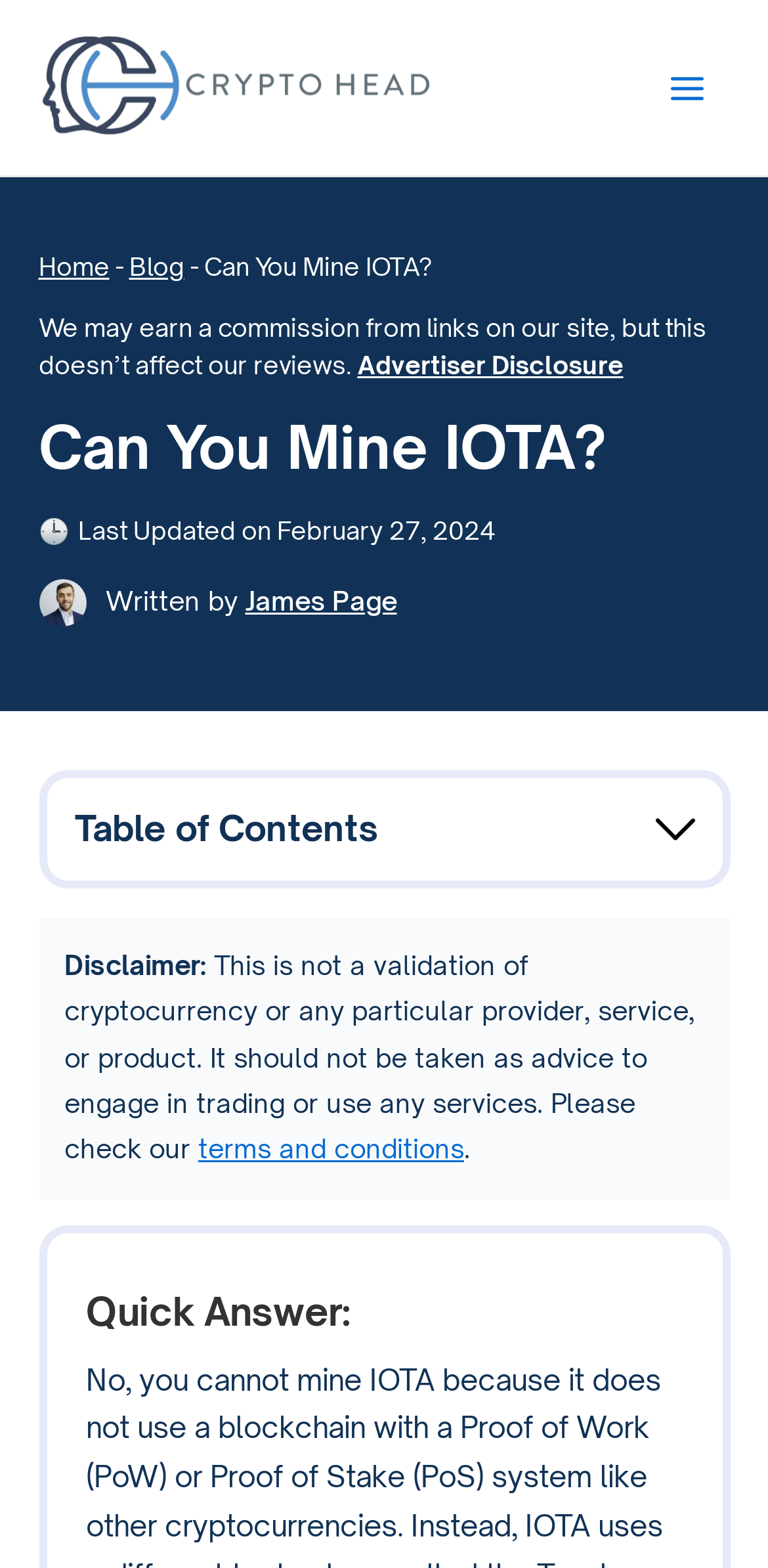Locate the headline of the webpage and generate its content.

Can You Mine IOTA?